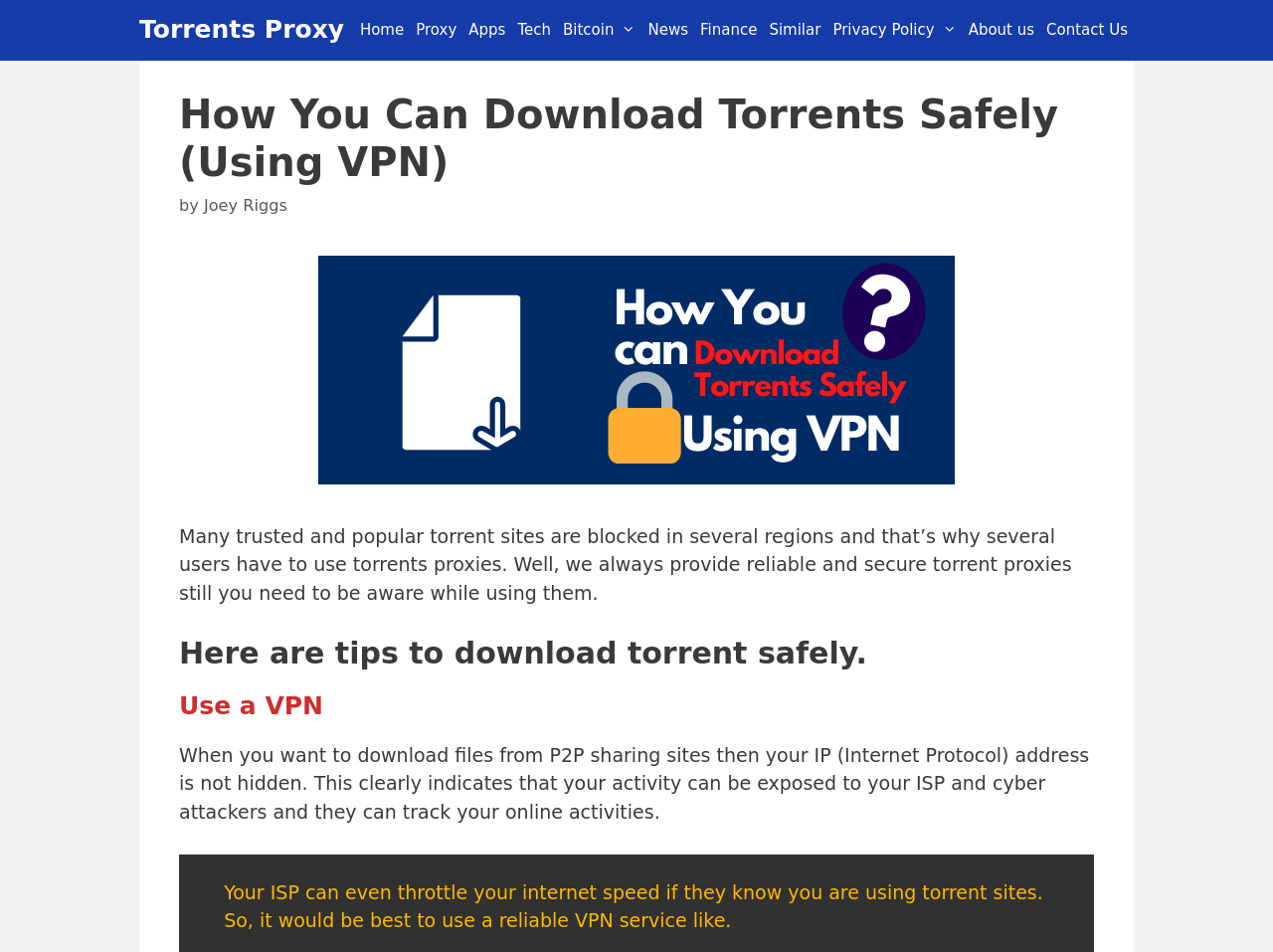Locate the bounding box coordinates of the clickable element to fulfill the following instruction: "Click on the Torrents Proxy link". Provide the coordinates as four float numbers between 0 and 1 in the format [left, top, right, bottom].

[0.109, 0.016, 0.27, 0.046]